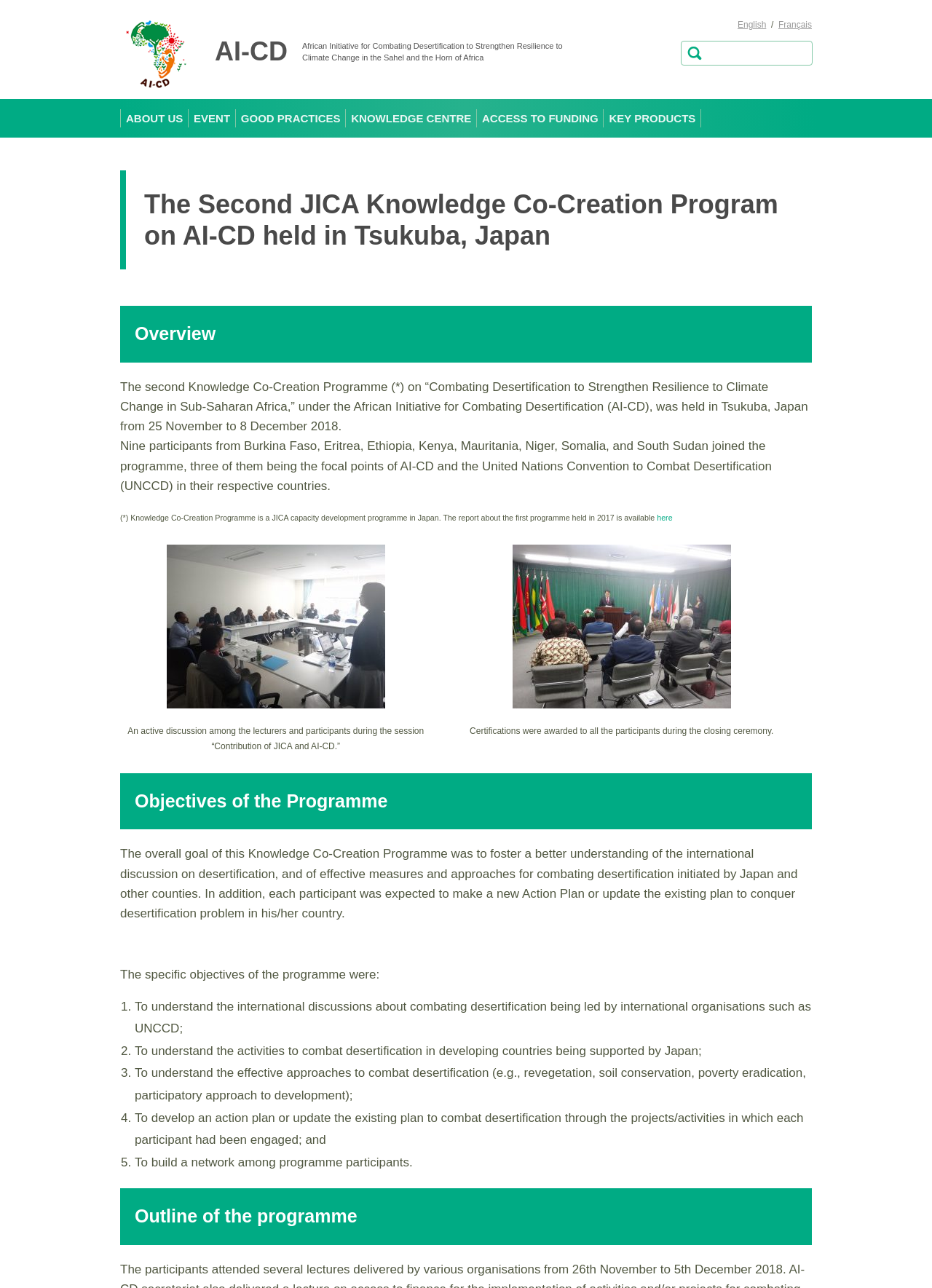What is the goal of the Knowledge Co-Creation Programme?
Answer the question with a detailed and thorough explanation.

I found the answer by reading the static text 'The overall goal of this Knowledge Co-Creation Programme was to foster a better understanding of the international discussion on desertification...'.